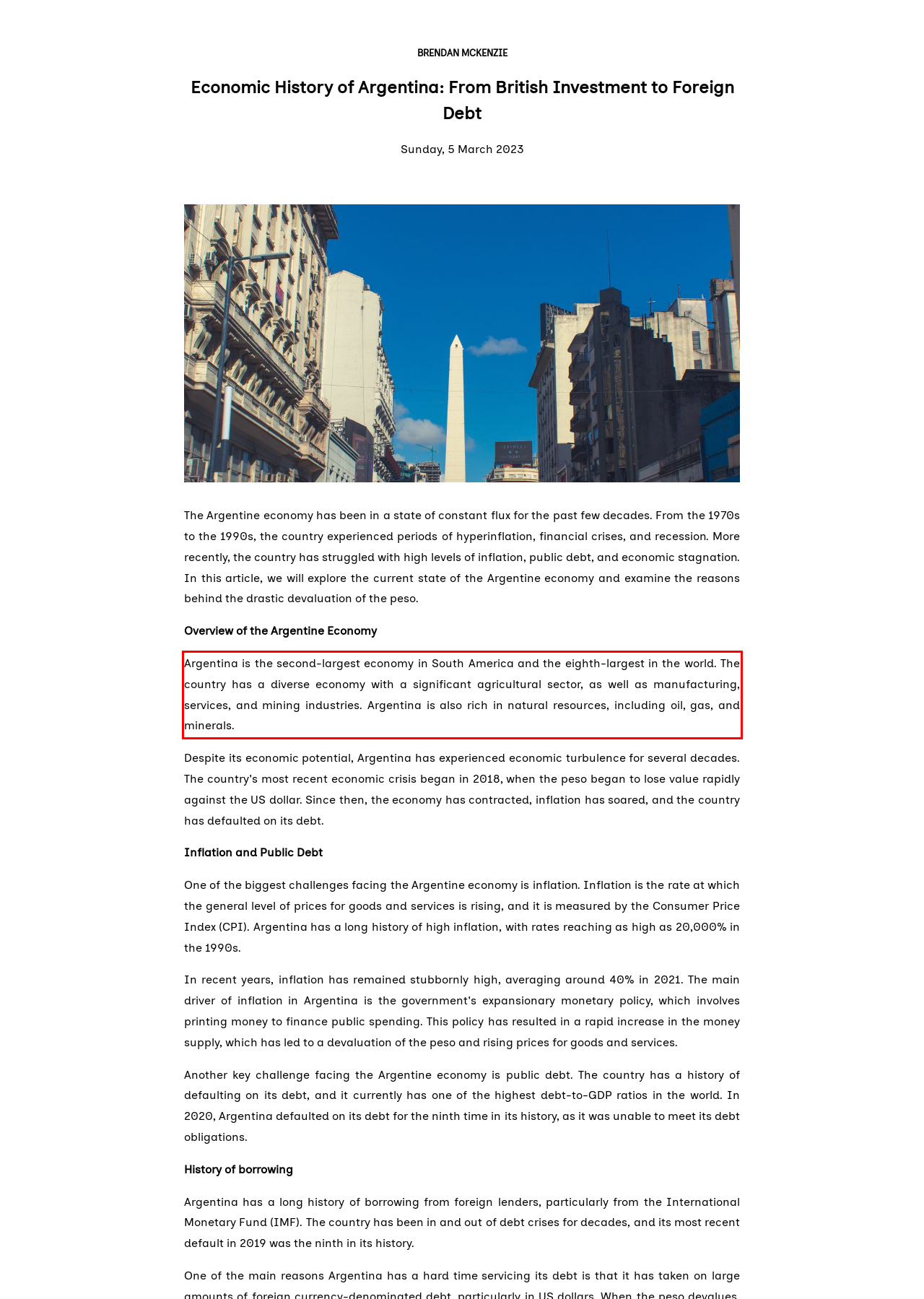You are given a screenshot with a red rectangle. Identify and extract the text within this red bounding box using OCR.

Argentina is the second-largest economy in South America and the eighth-largest in the world. The country has a diverse economy with a significant agricultural sector, as well as manufacturing, services, and mining industries. Argentina is also rich in natural resources, including oil, gas, and minerals.